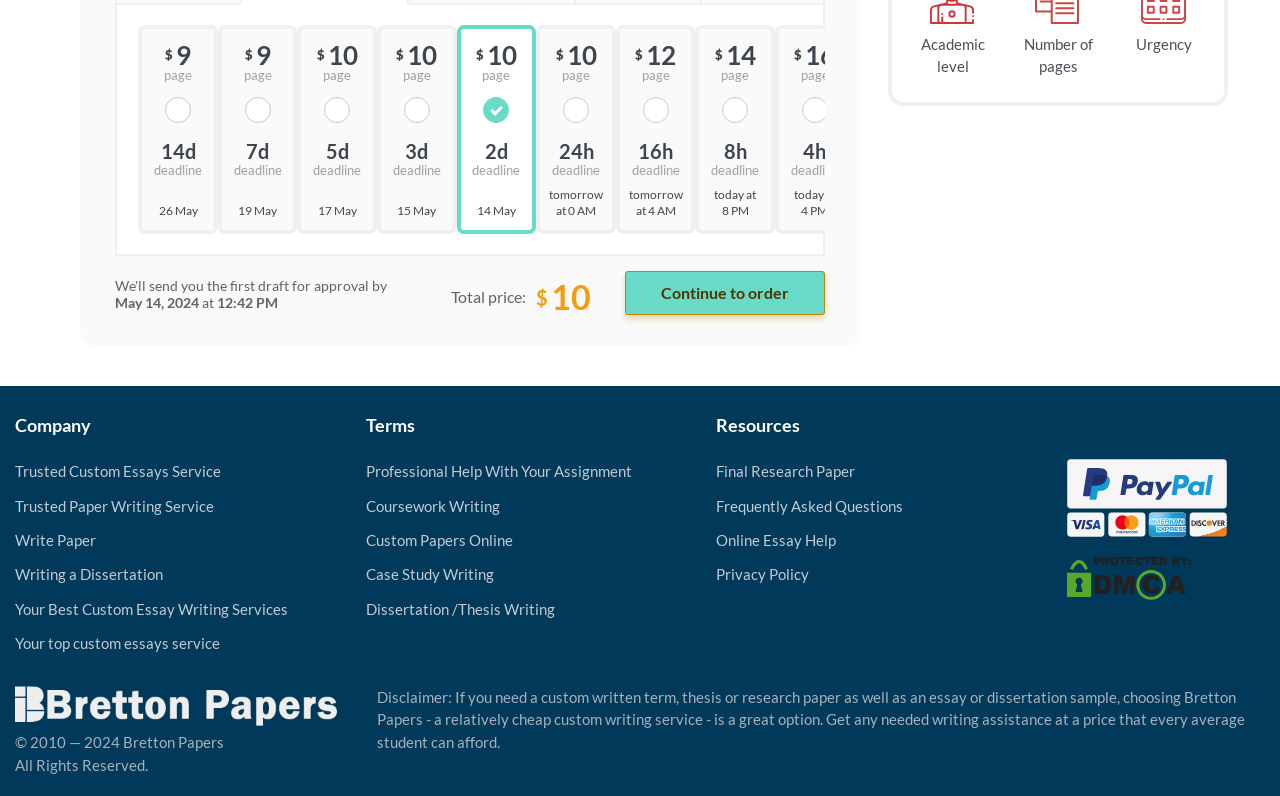Locate the bounding box coordinates of the clickable area needed to fulfill the instruction: "Click Trusted Custom Essays Service".

[0.012, 0.581, 0.173, 0.603]